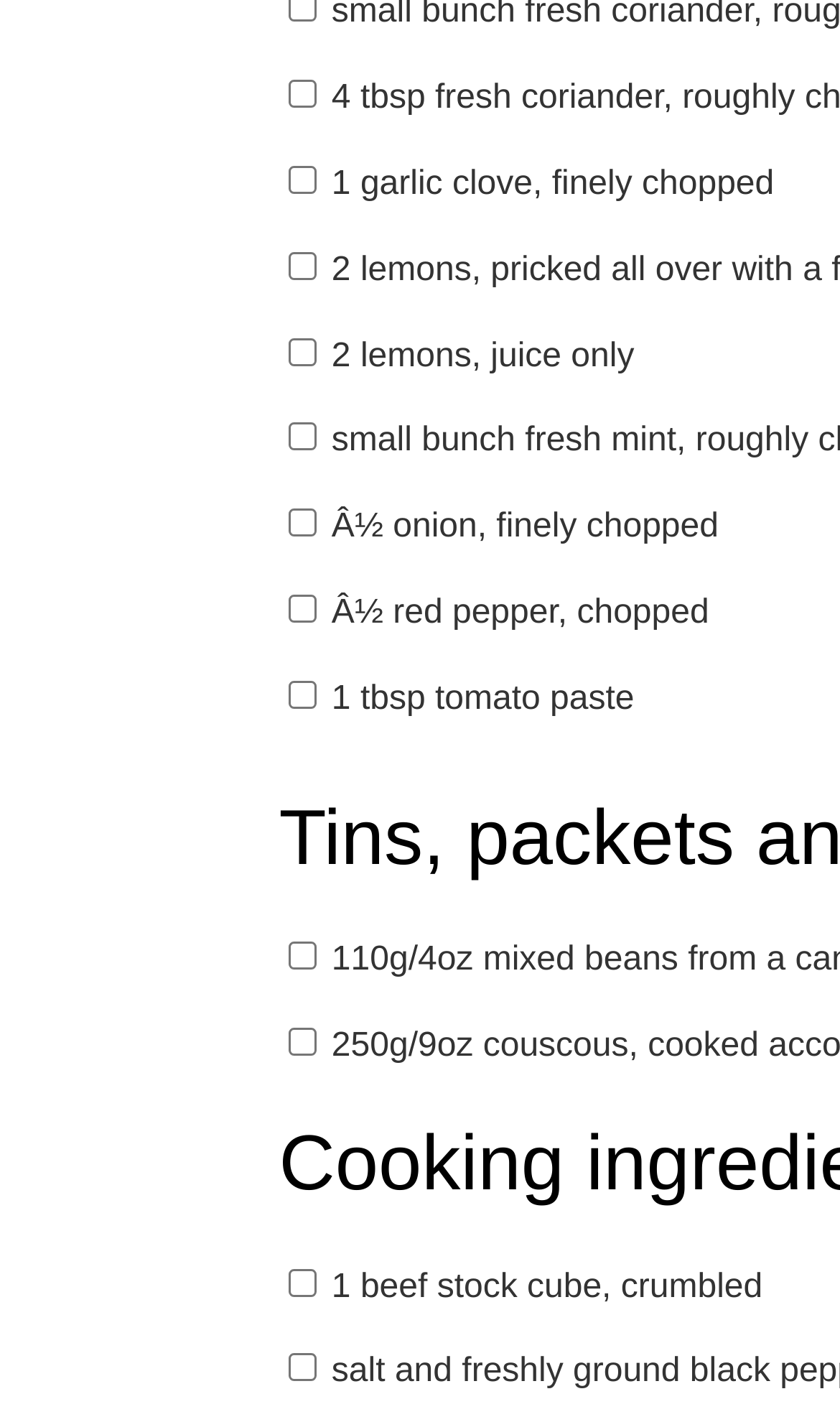Provide a short answer to the following question with just one word or phrase: How many ingredients are related to lemons?

2